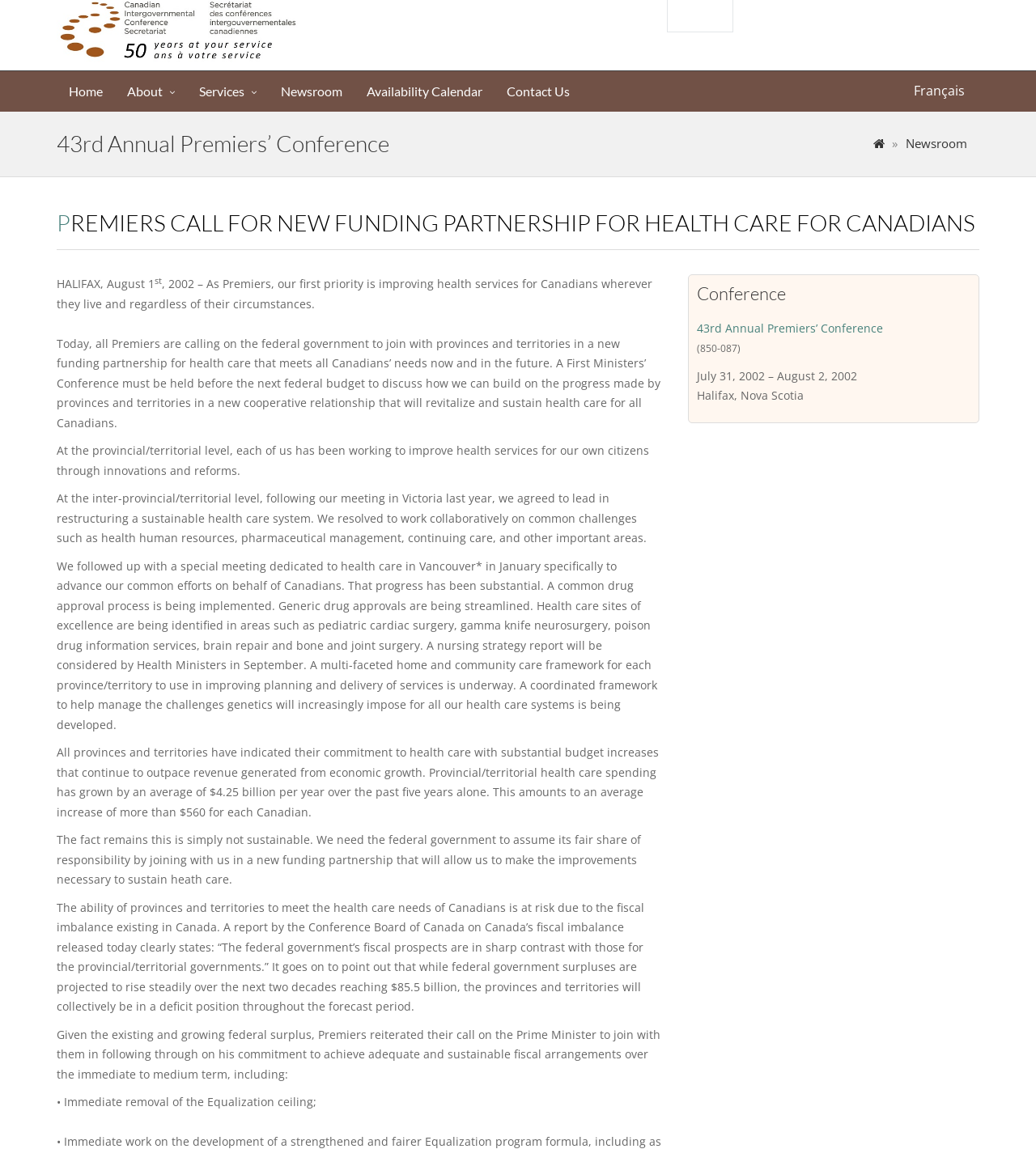Using the provided description: "Français", find the bounding box coordinates of the corresponding UI element. The output should be four float numbers between 0 and 1, in the format [left, top, right, bottom].

[0.874, 0.068, 0.939, 0.089]